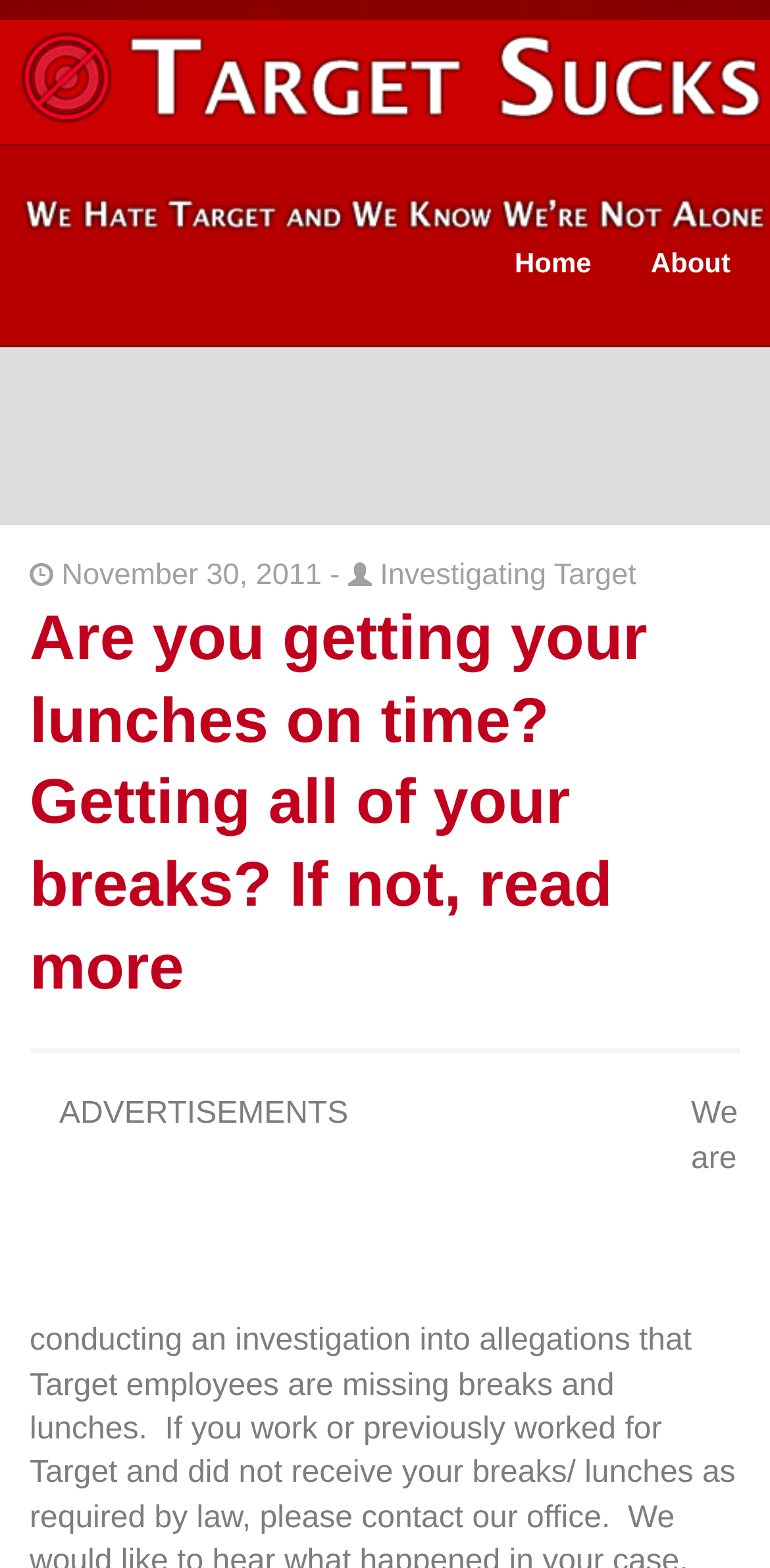What is the purpose of the links at the top?
Look at the image and respond to the question as thoroughly as possible.

The links at the top of the webpage, such as 'About' and 'Home', appear to be navigation links that allow users to access different sections of the website, possibly providing more information about the website or the investigation into Target.